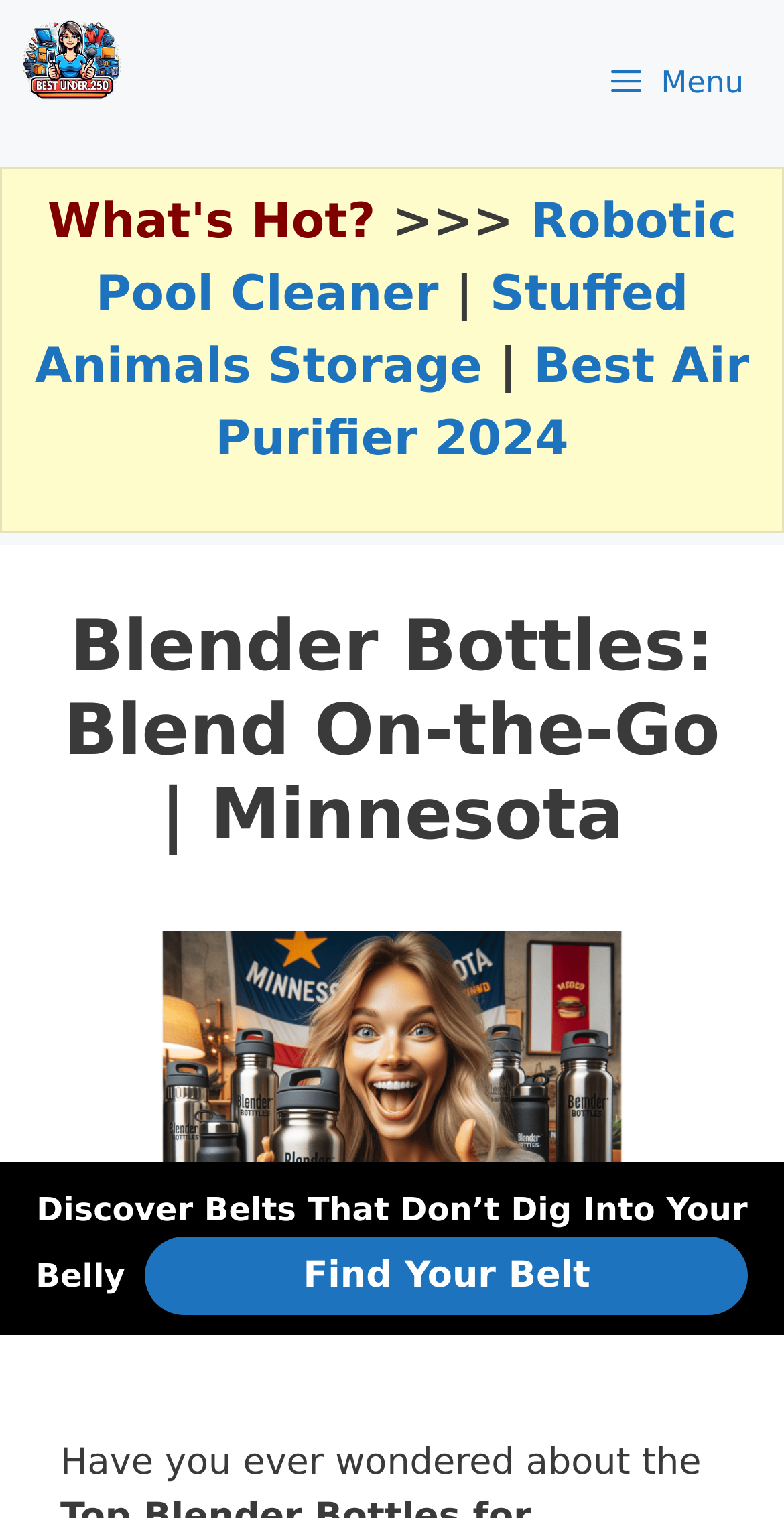Respond concisely with one word or phrase to the following query:
How many links are in the 'What's Hot?' section?

3